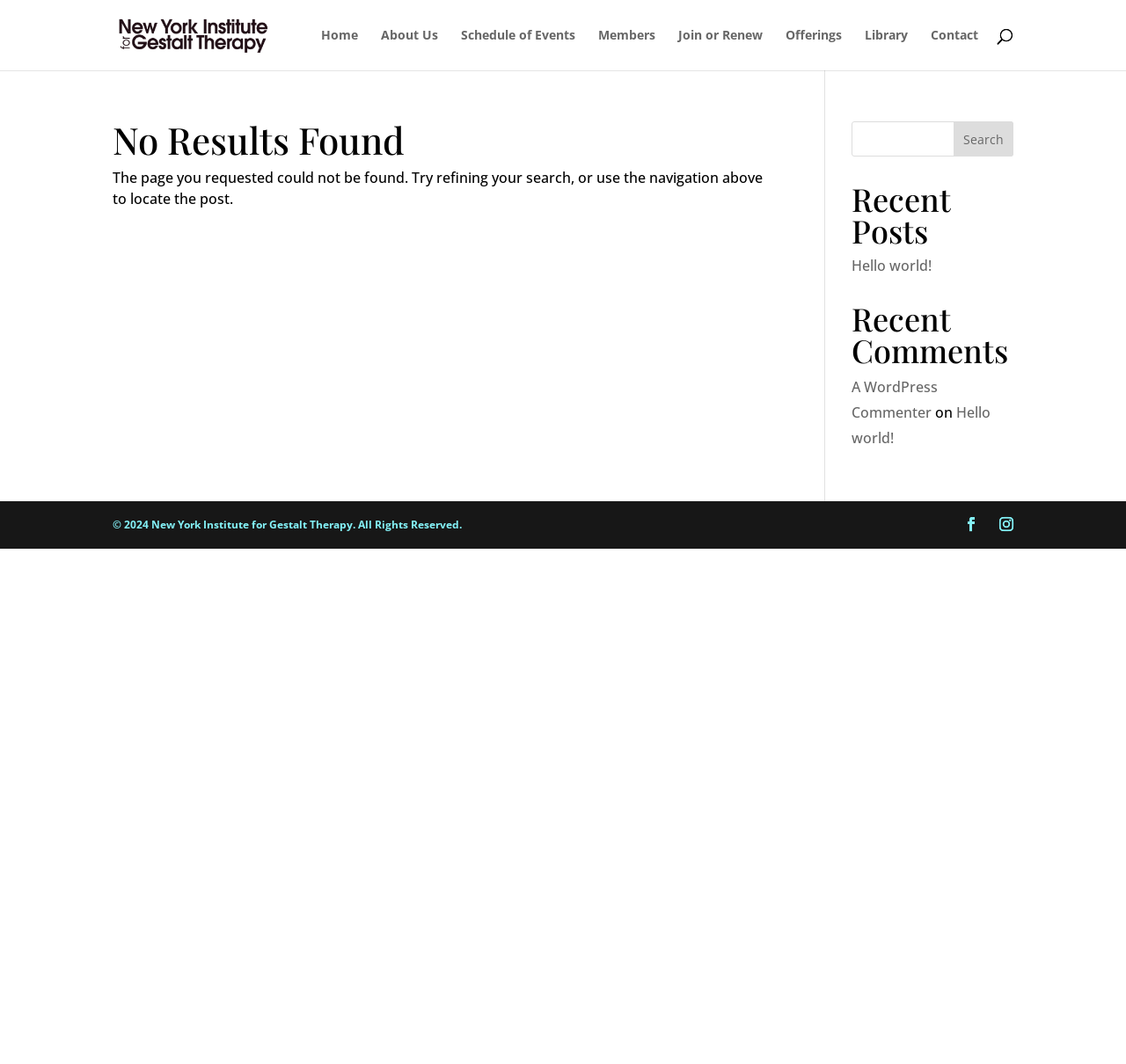Identify the bounding box of the HTML element described as: "Join or Renew".

[0.602, 0.027, 0.677, 0.066]